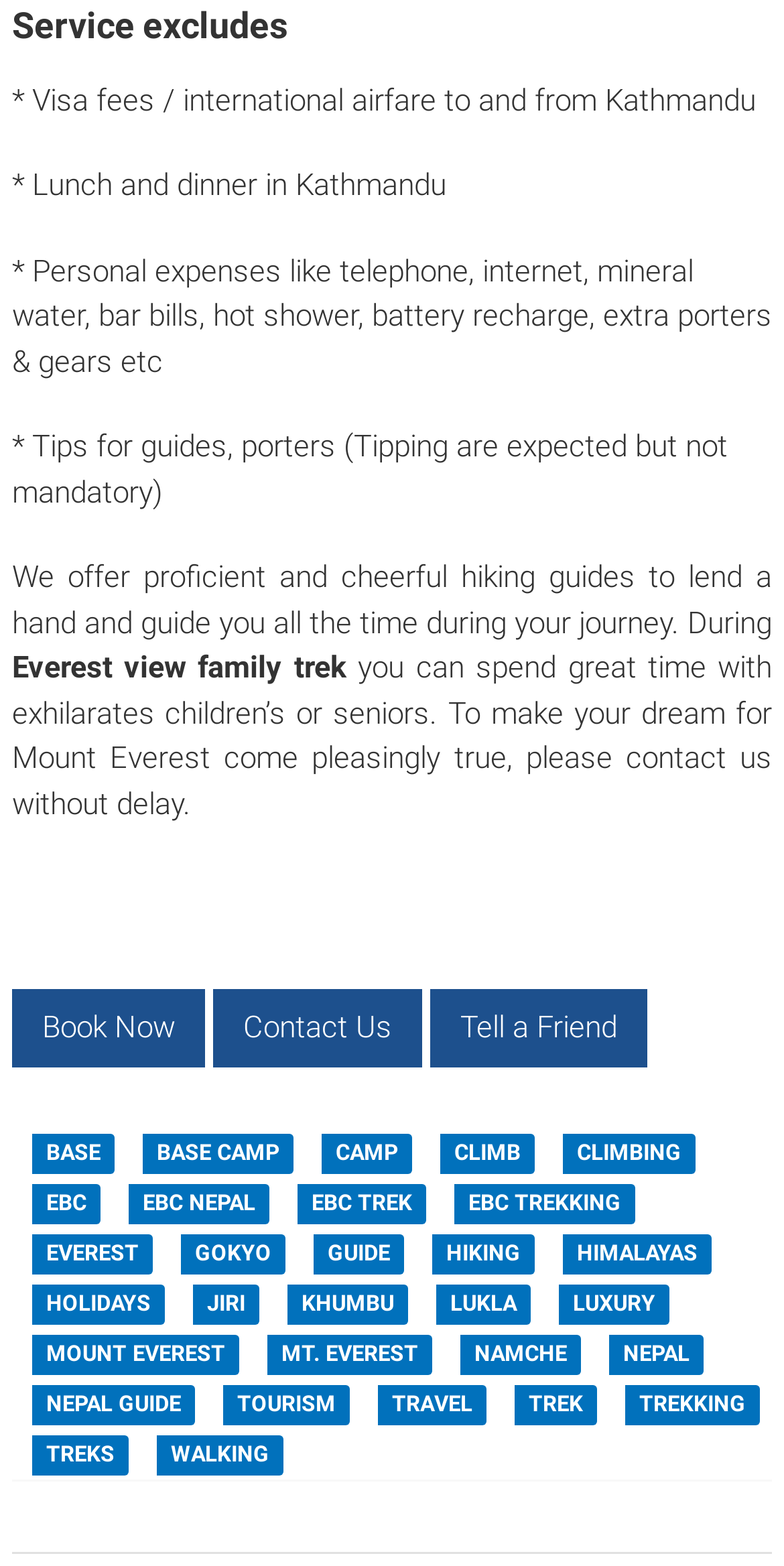What is the name of the trek?
Please use the visual content to give a single word or phrase answer.

Everest view family trek